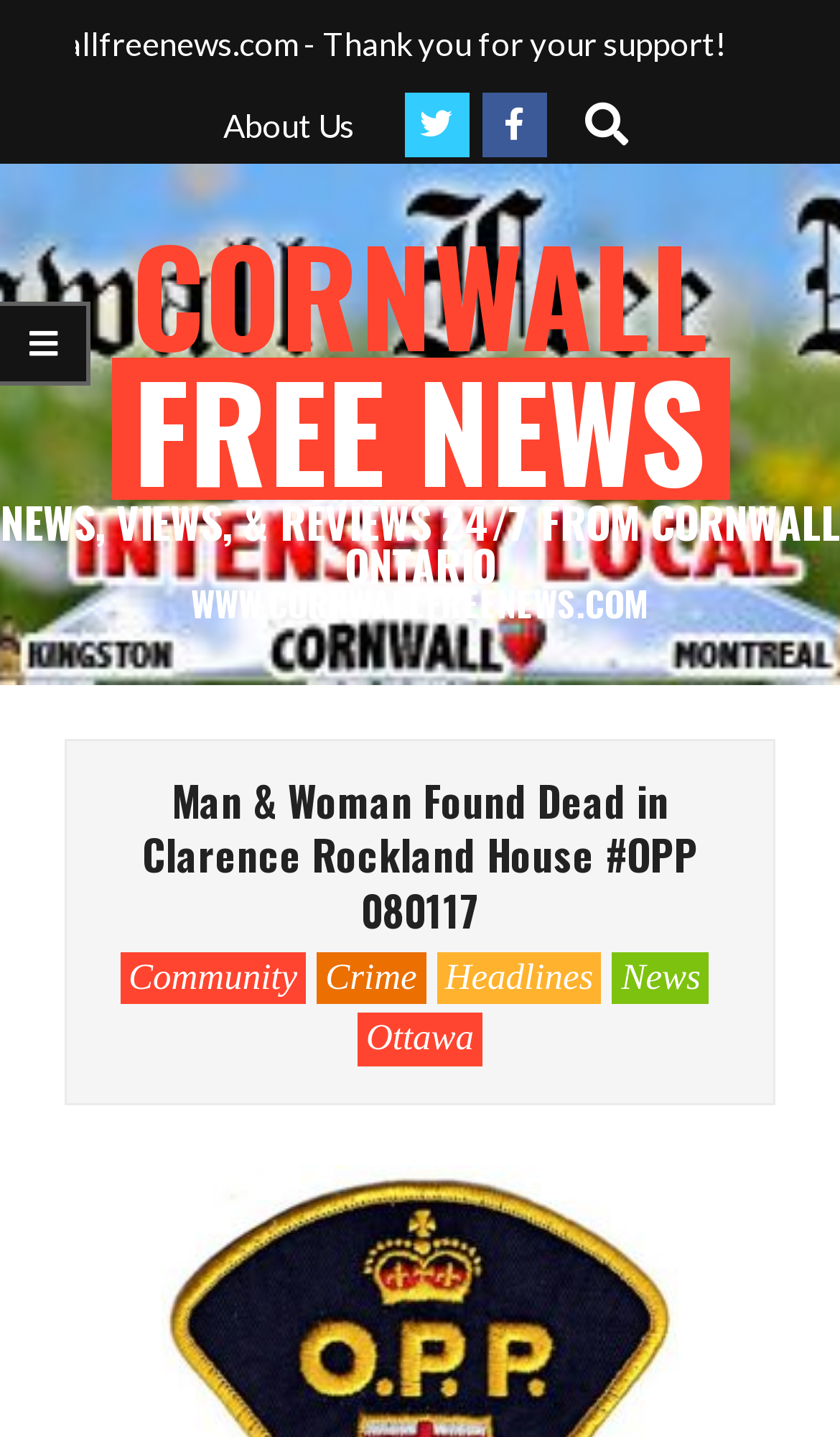Provide your answer in one word or a succinct phrase for the question: 
How many categories are listed?

5